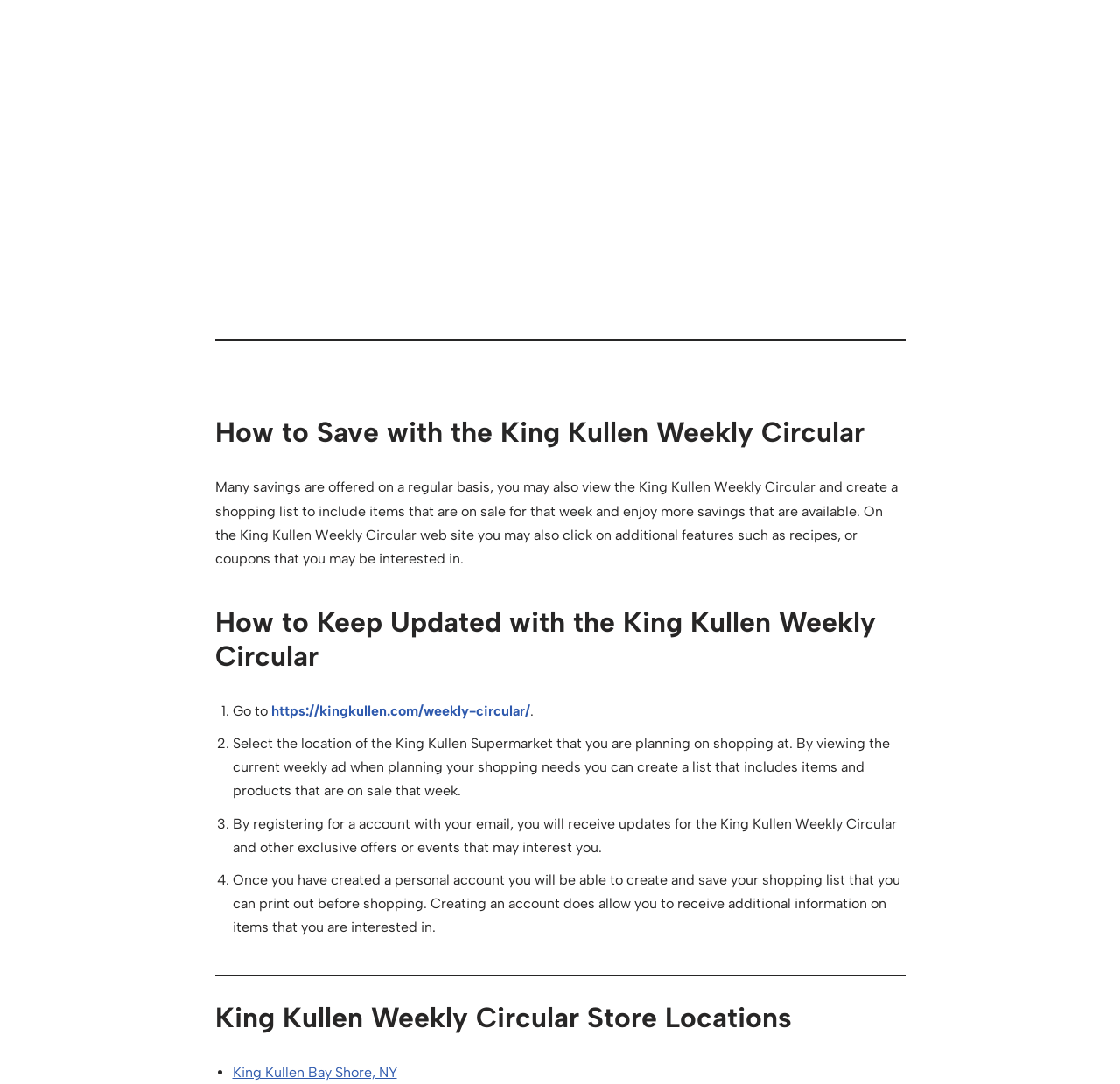Determine the bounding box coordinates of the section to be clicked to follow the instruction: "View King Kullen Bellmore, NY store location". The coordinates should be given as four float numbers between 0 and 1, formatted as [left, top, right, bottom].

[0.207, 0.161, 0.349, 0.176]